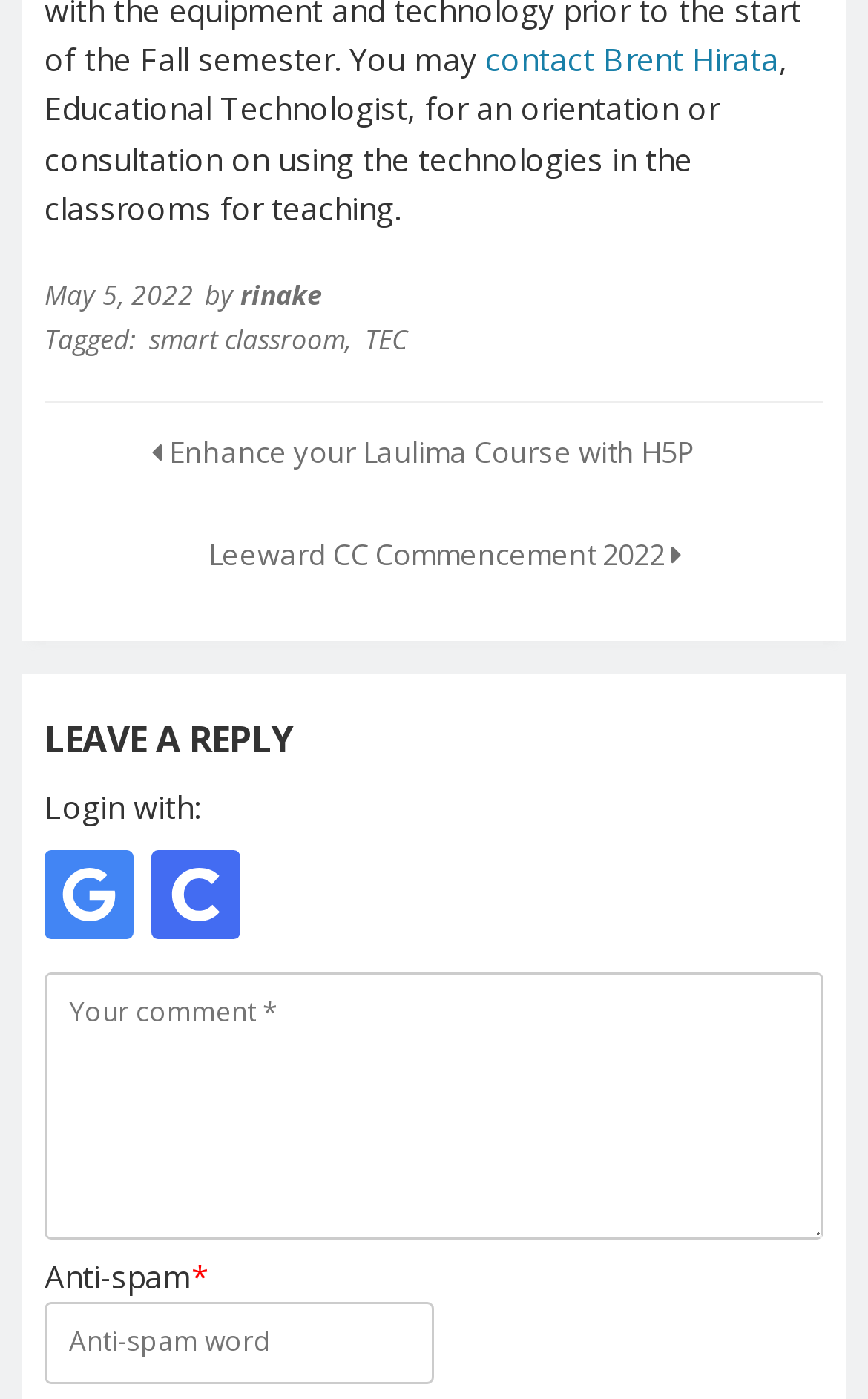Highlight the bounding box coordinates of the element that should be clicked to carry out the following instruction: "Leave a comment". The coordinates must be given as four float numbers ranging from 0 to 1, i.e., [left, top, right, bottom].

[0.051, 0.694, 0.949, 0.885]